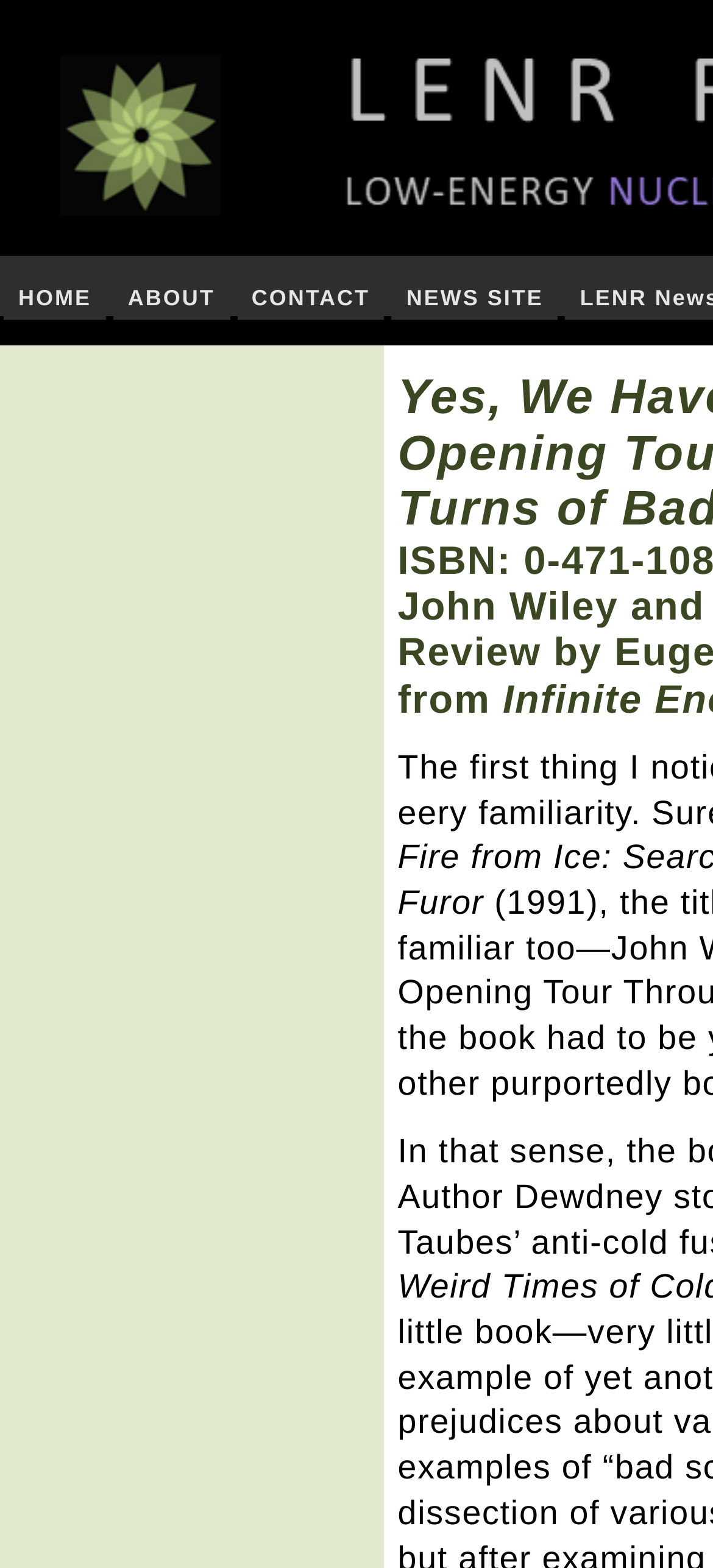Extract the bounding box of the UI element described as: "Dambo's Trolls Get Publicity".

None